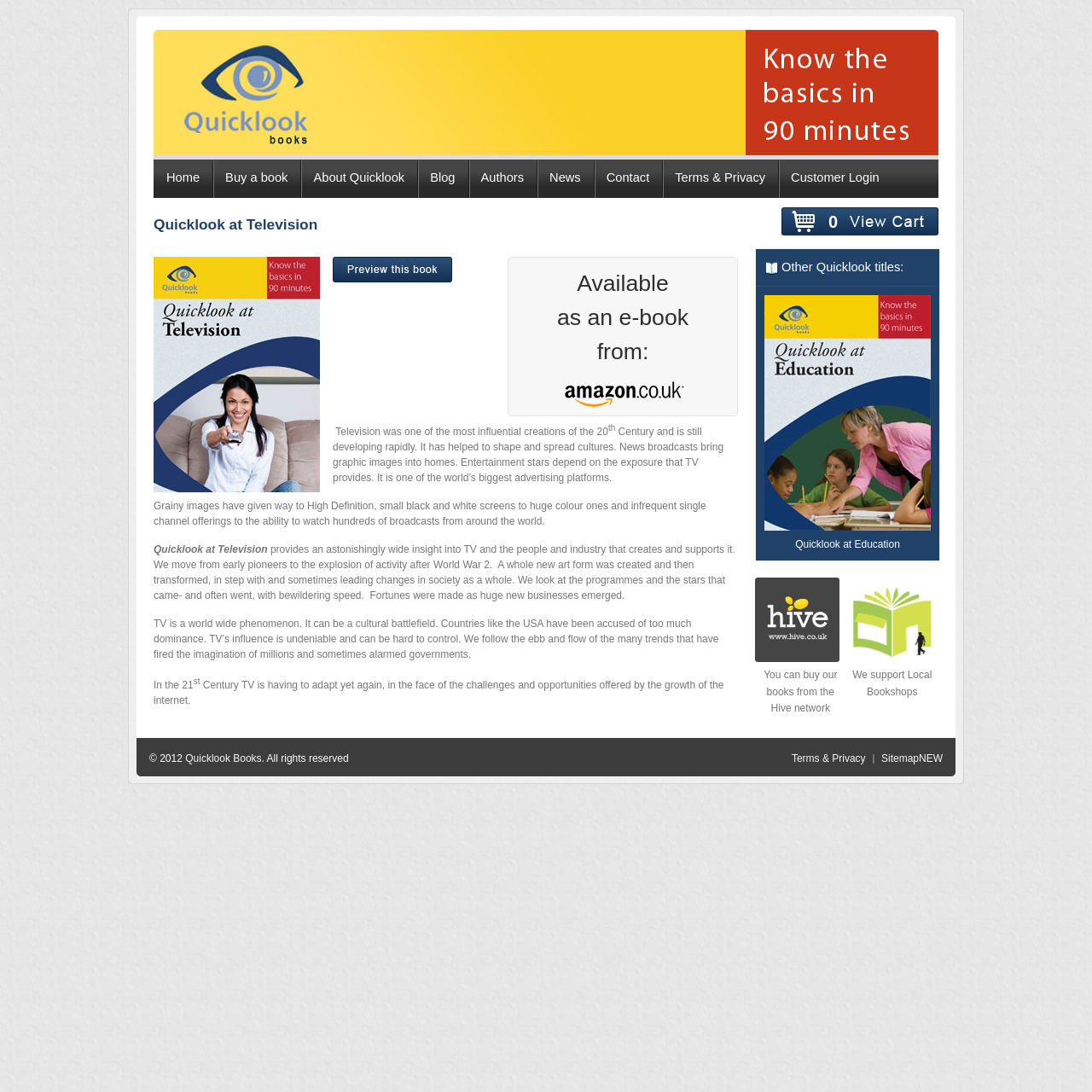Please determine the bounding box coordinates of the element's region to click in order to carry out the following instruction: "Click on the 'Home' link". The coordinates should be four float numbers between 0 and 1, i.e., [left, top, right, bottom].

[0.141, 0.146, 0.195, 0.18]